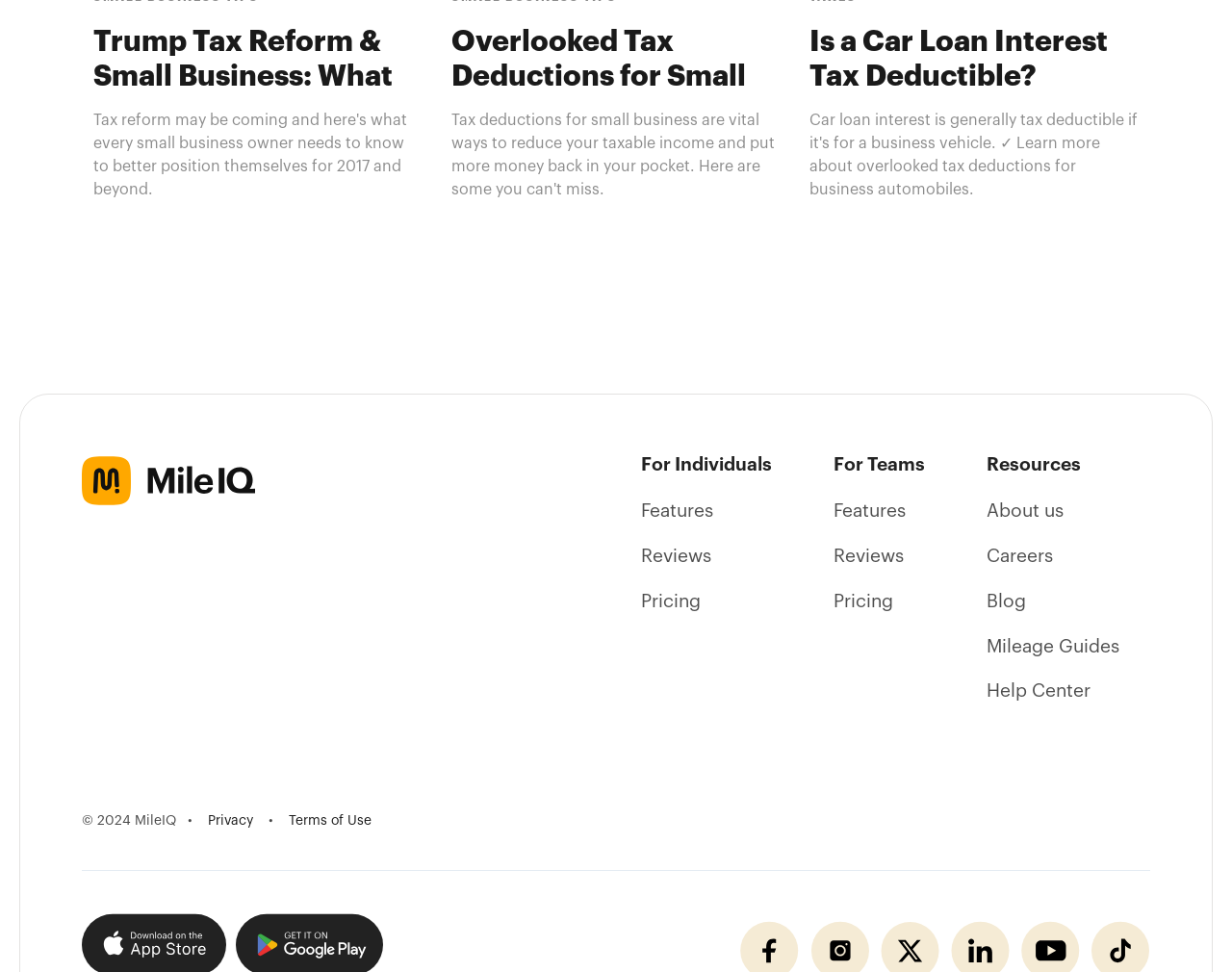How many headings are there at the top of the webpage?
Answer the question with a single word or phrase by looking at the picture.

3